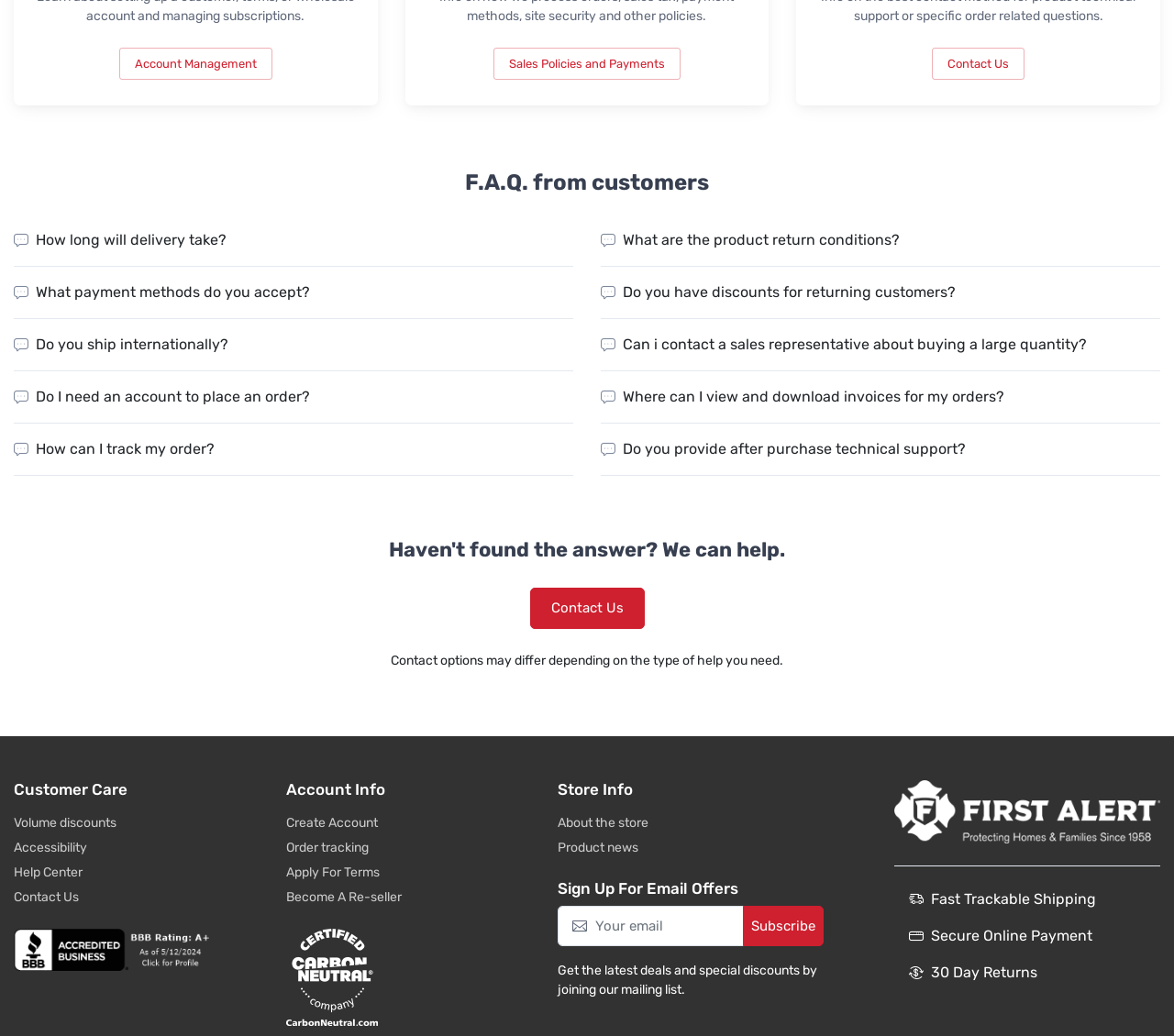Give a one-word or one-phrase response to the question:
What is the purpose of the 'Sign Up For Email Offers' section?

To receive latest deals and discounts